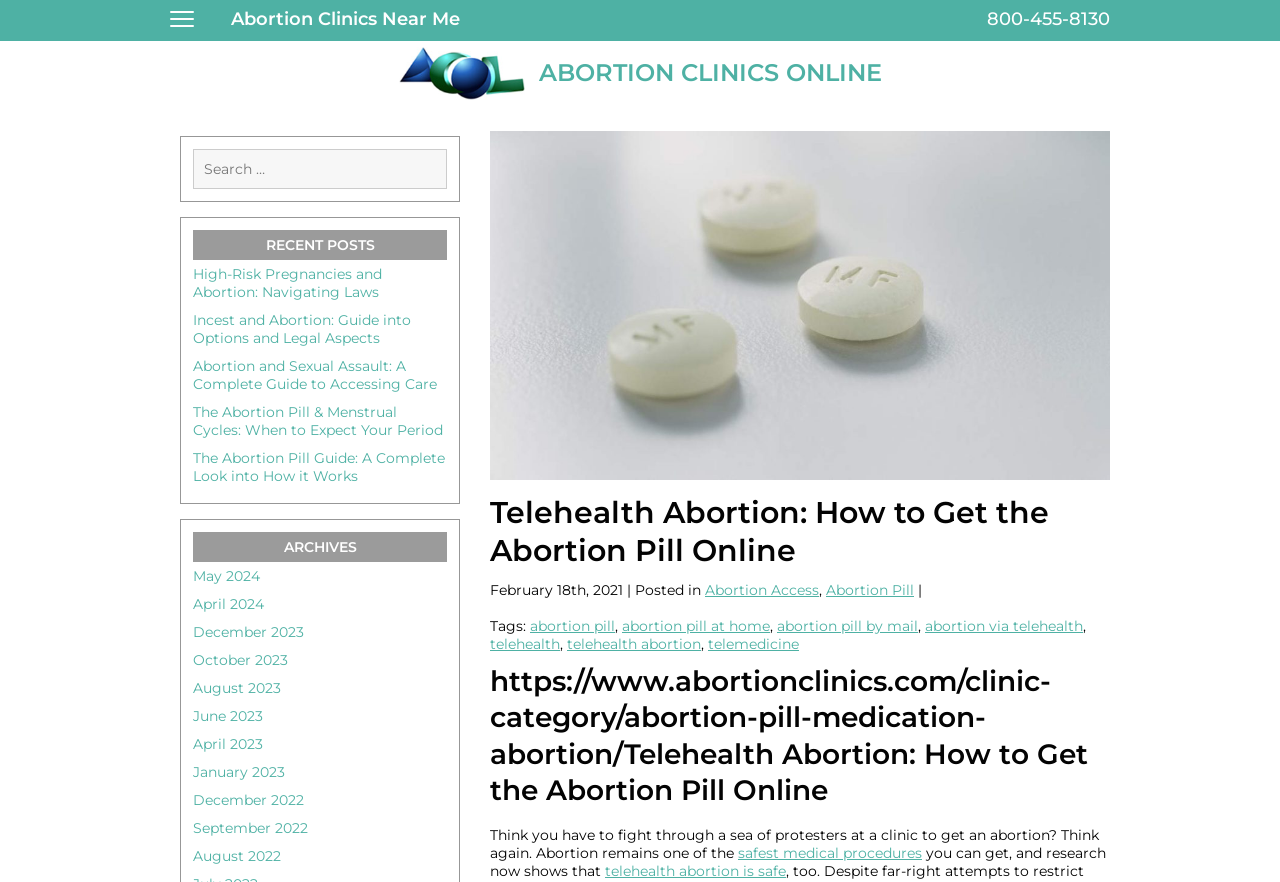Can you specify the bounding box coordinates of the area that needs to be clicked to fulfill the following instruction: "Search for abortion clinics online"?

[0.151, 0.169, 0.349, 0.214]